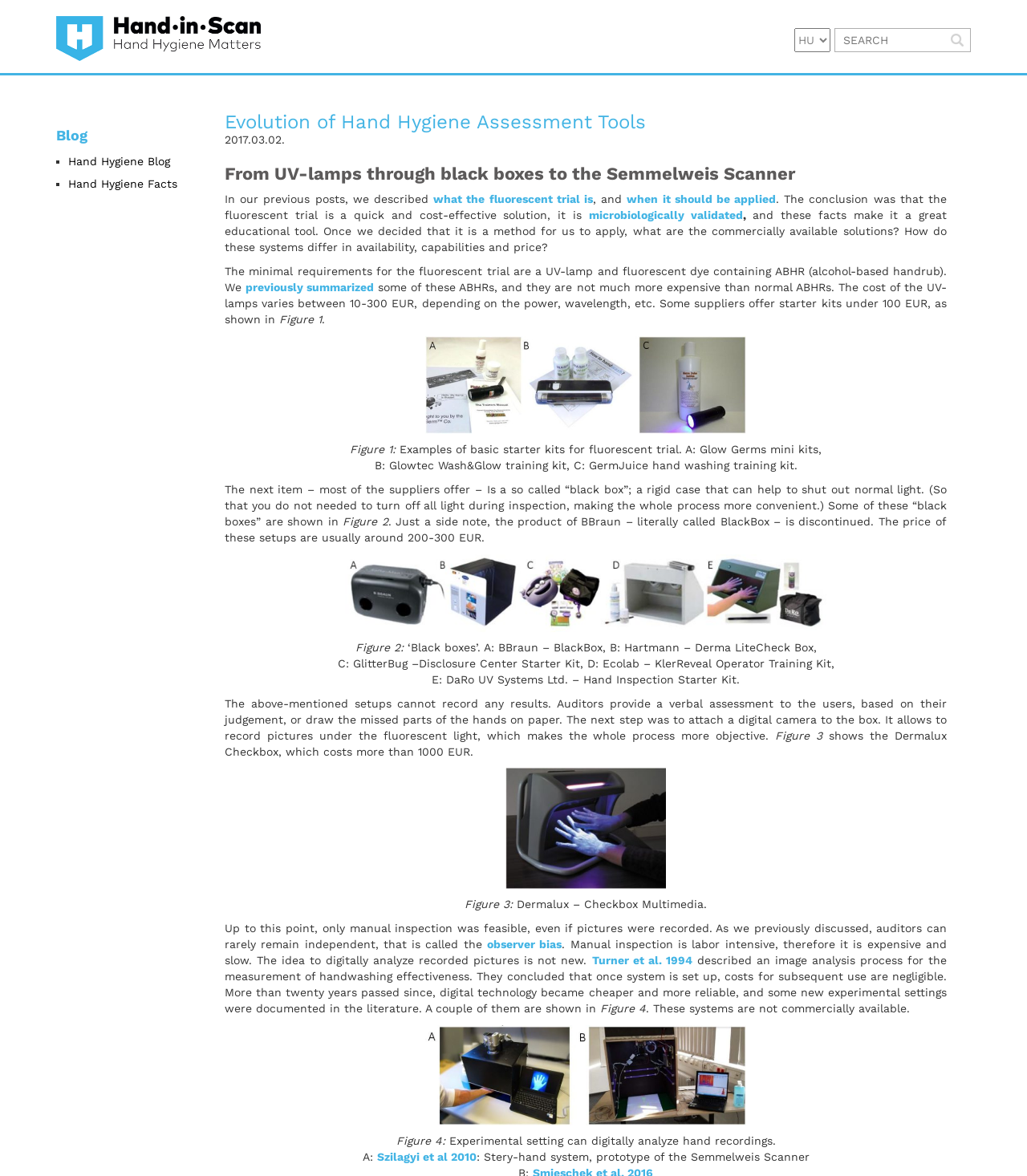Using the element description provided, determine the bounding box coordinates in the format (top-left x, top-left y, bottom-right x, bottom-right y). Ensure that all values are floating point numbers between 0 and 1. Element description: Recitations

None